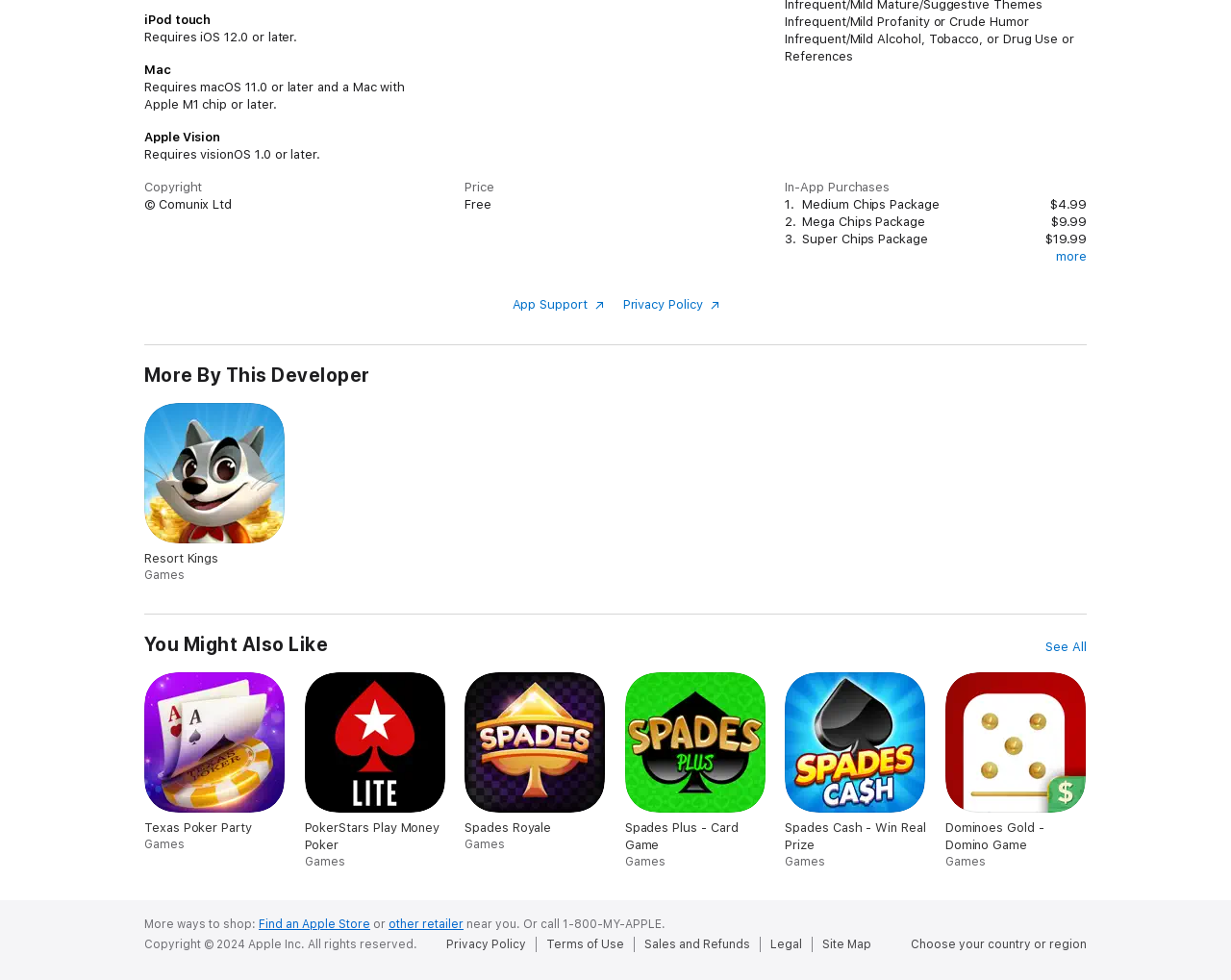What is the price of the 'Medium Chips Package'?
Please give a detailed and elaborate answer to the question.

The webpage lists the 'Medium Chips Package' as one of the in-app purchases, with a price of $4.99, as shown in the table under the 'In-App Purchases' section.